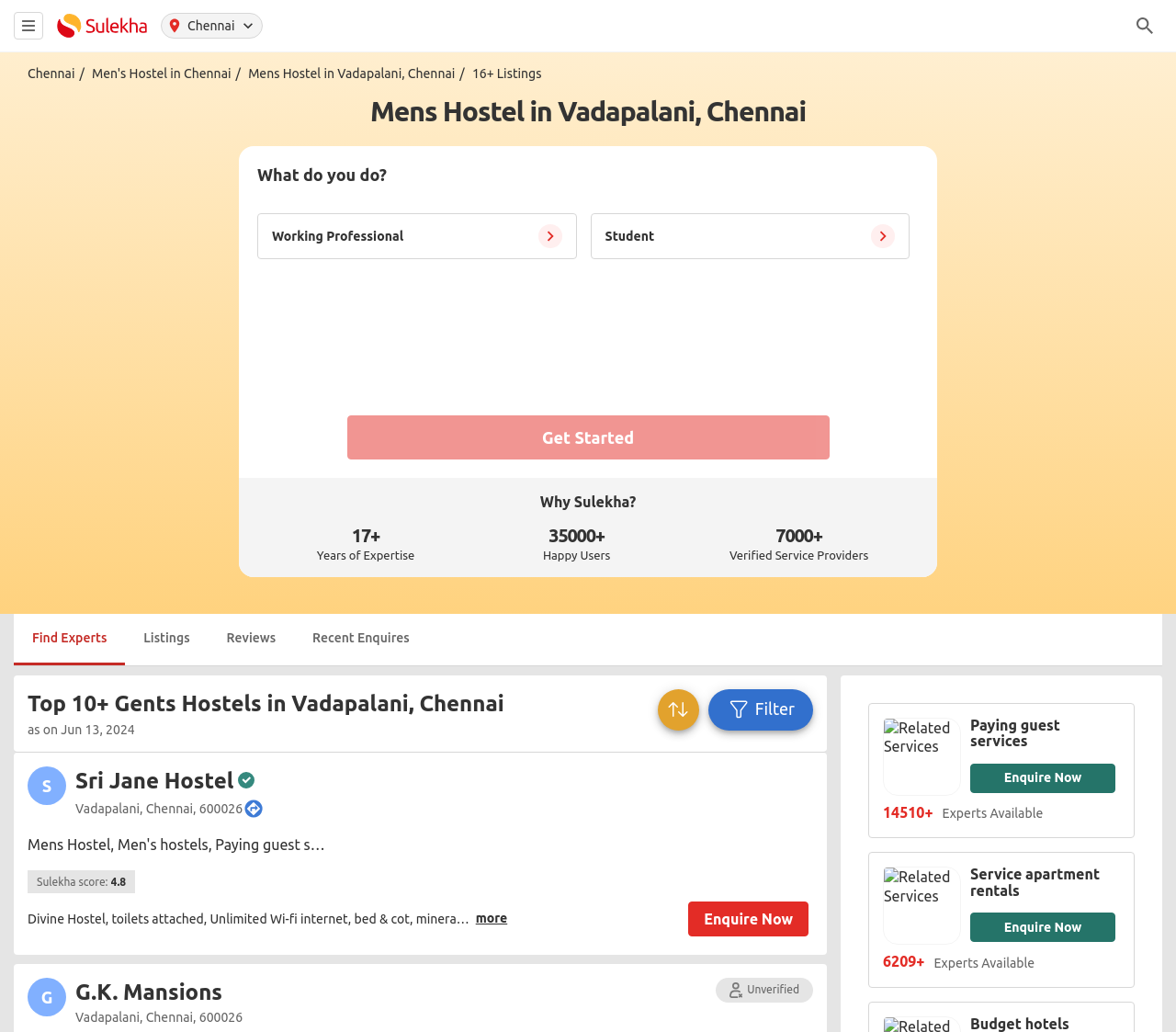Please find and provide the title of the webpage.

Mens Hostel in Vadapalani, Chennai